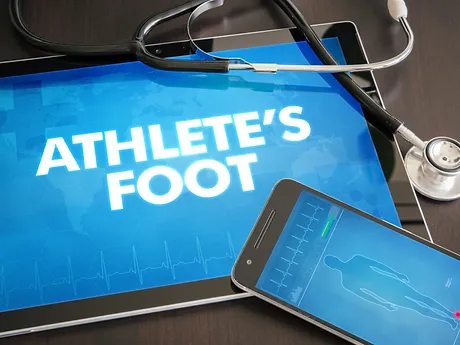Paint a vivid picture with your description of the image.

The image features a modern healthcare setup focused on the topic of "Athlete's Foot." Prominently displayed on a digital tablet is the phrase "ATHLETE'S FOOT" in bold, white letters against a vibrant blue background, suggesting a professional approach to sports medicine. Alongside the tablet, there is a smartphone displaying a medical GUI representing a human figure, emphasizing the use of technology in medical diagnostics and care. A stethoscope lies nearby, reinforcing the theme of medical expertise and attention to foot-related health issues, particularly within athletic contexts. This composition effectively conveys the importance of understanding and treating athlete's foot as part of comprehensive sports medicine.